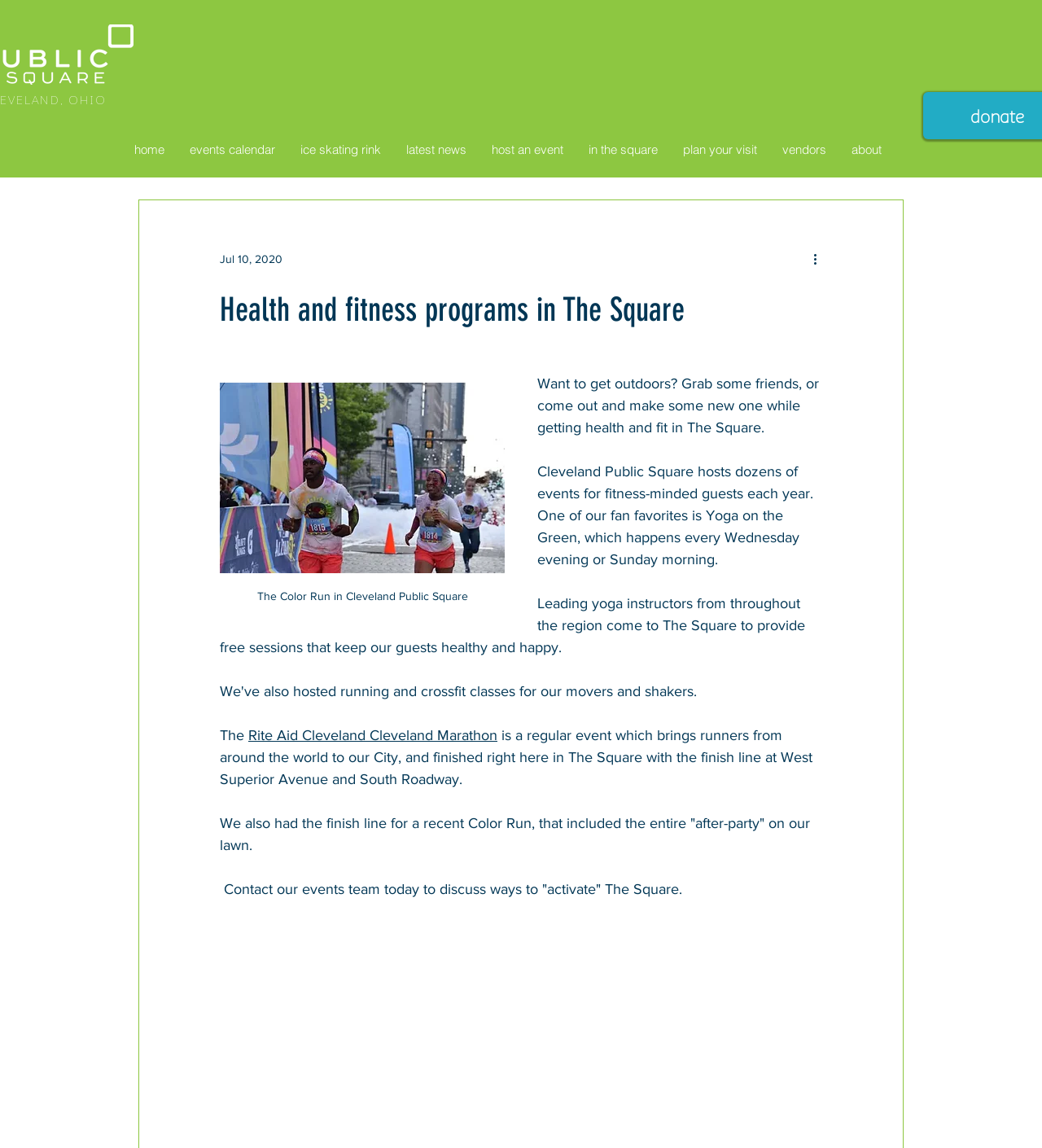What is the type of content provided by leading yoga instructors in The Square?
Based on the image, give a concise answer in the form of a single word or short phrase.

Free yoga sessions